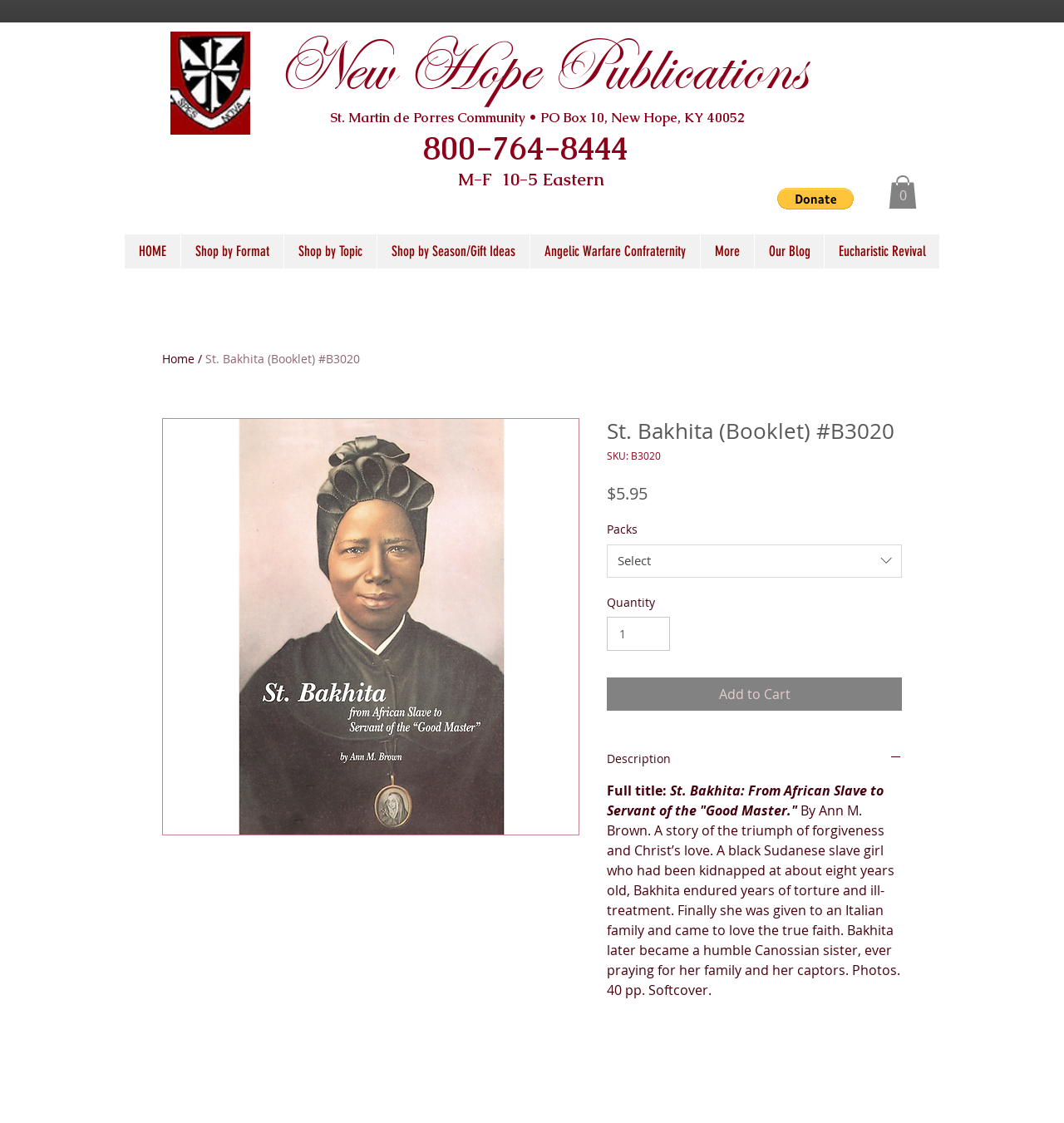Locate the primary headline on the webpage and provide its text.

St. Bakhita (Booklet) #B3020